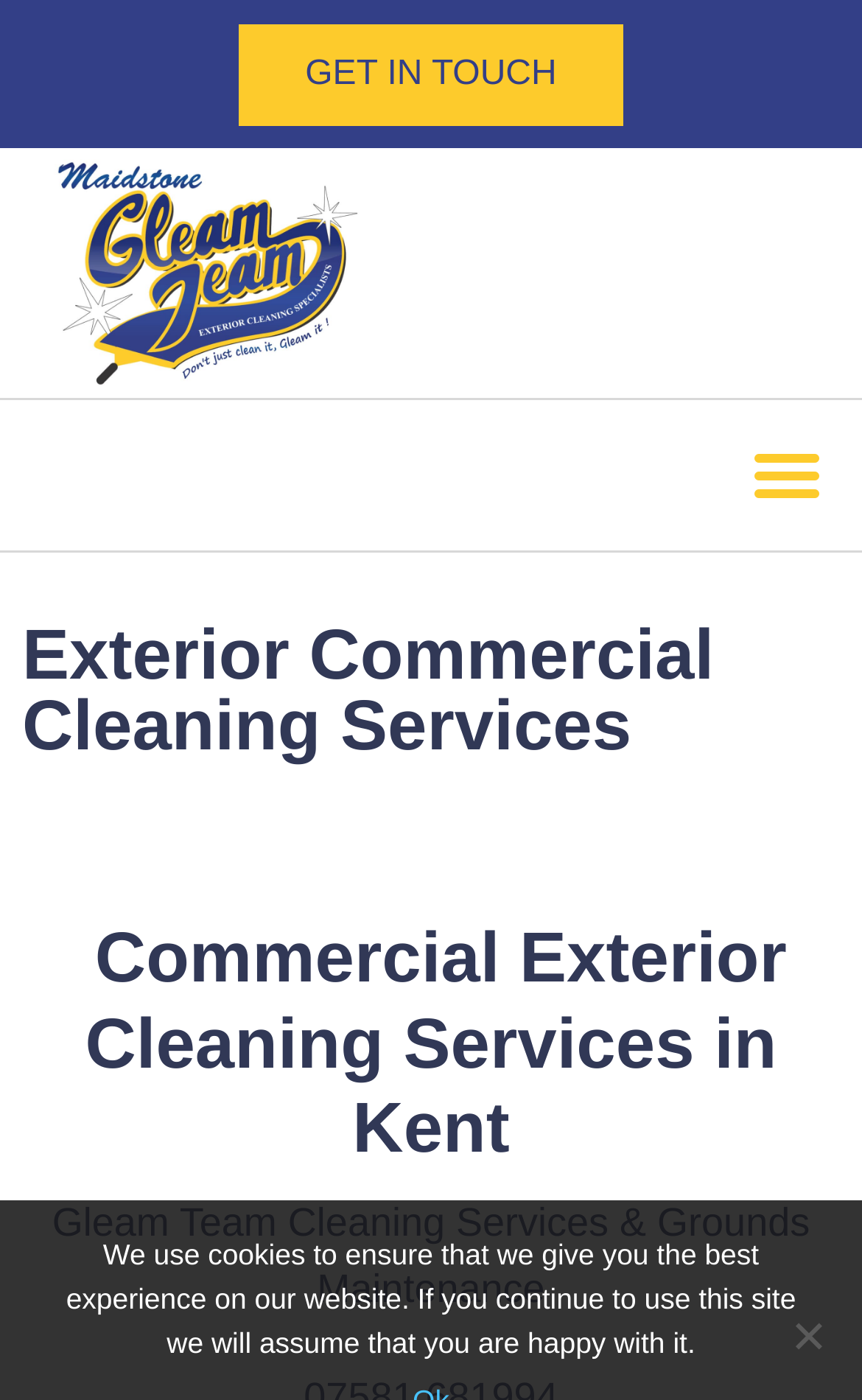Respond with a single word or phrase for the following question: 
How can I contact the company?

Through the 'GET IN TOUCH' link